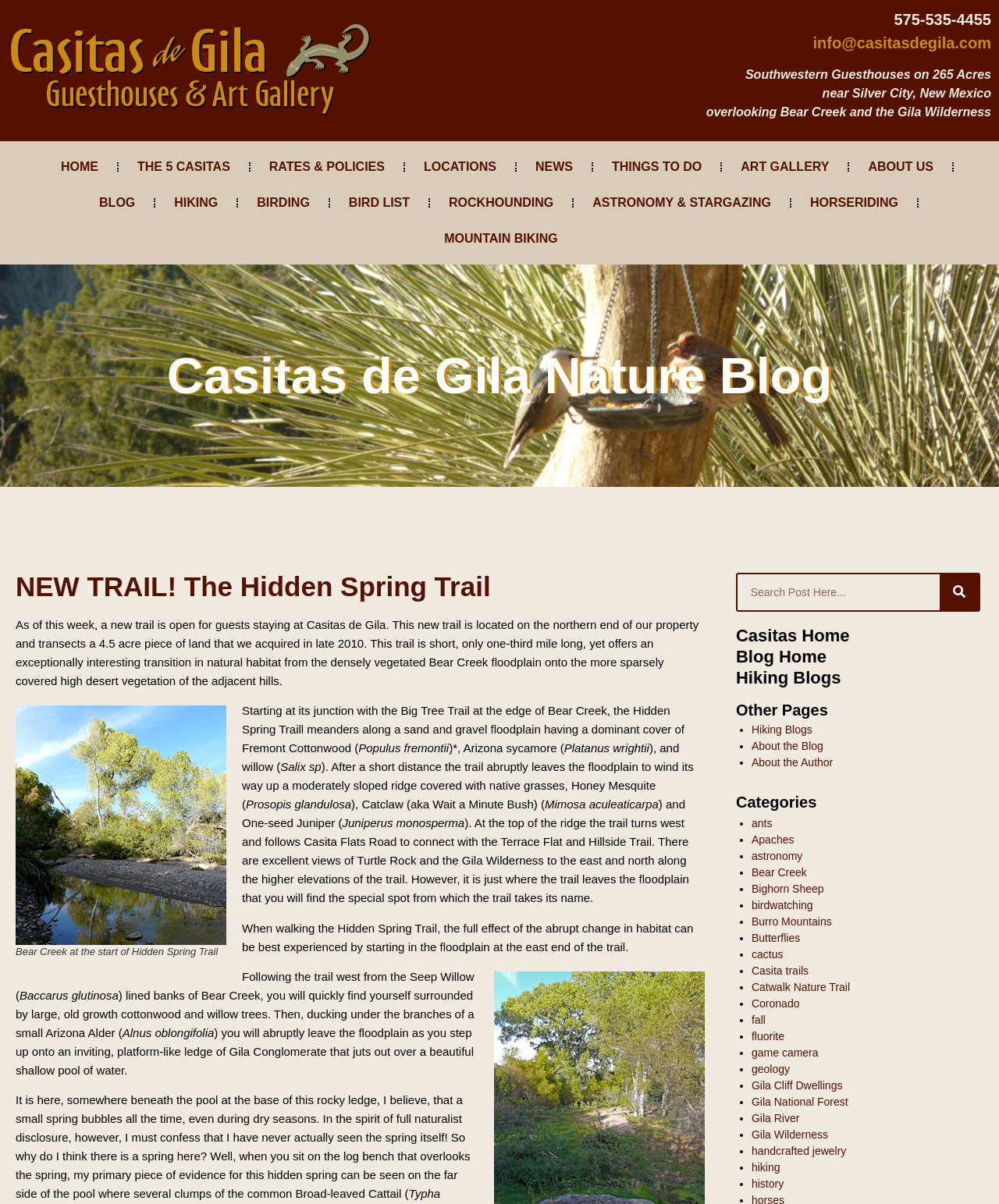Bounding box coordinates must be specified in the format (top-left x, top-left y, bottom-right x, bottom-right y). All values should be floating point numbers between 0 and 1. What are the bounding box coordinates of the UI element described as: astronomy

[0.752, 0.706, 0.803, 0.716]